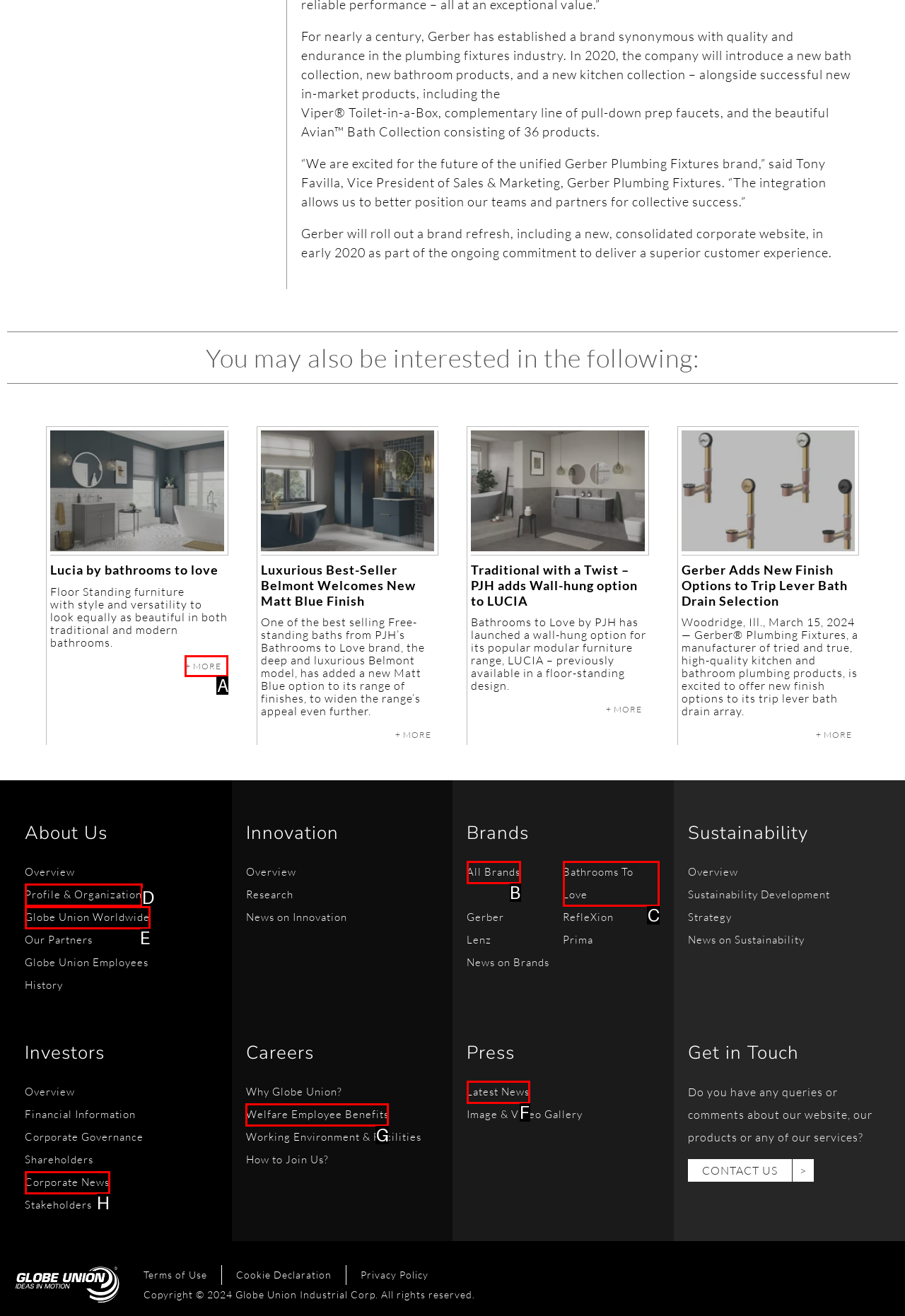Select the option I need to click to accomplish this task: Select Instagram
Provide the letter of the selected choice from the given options.

None